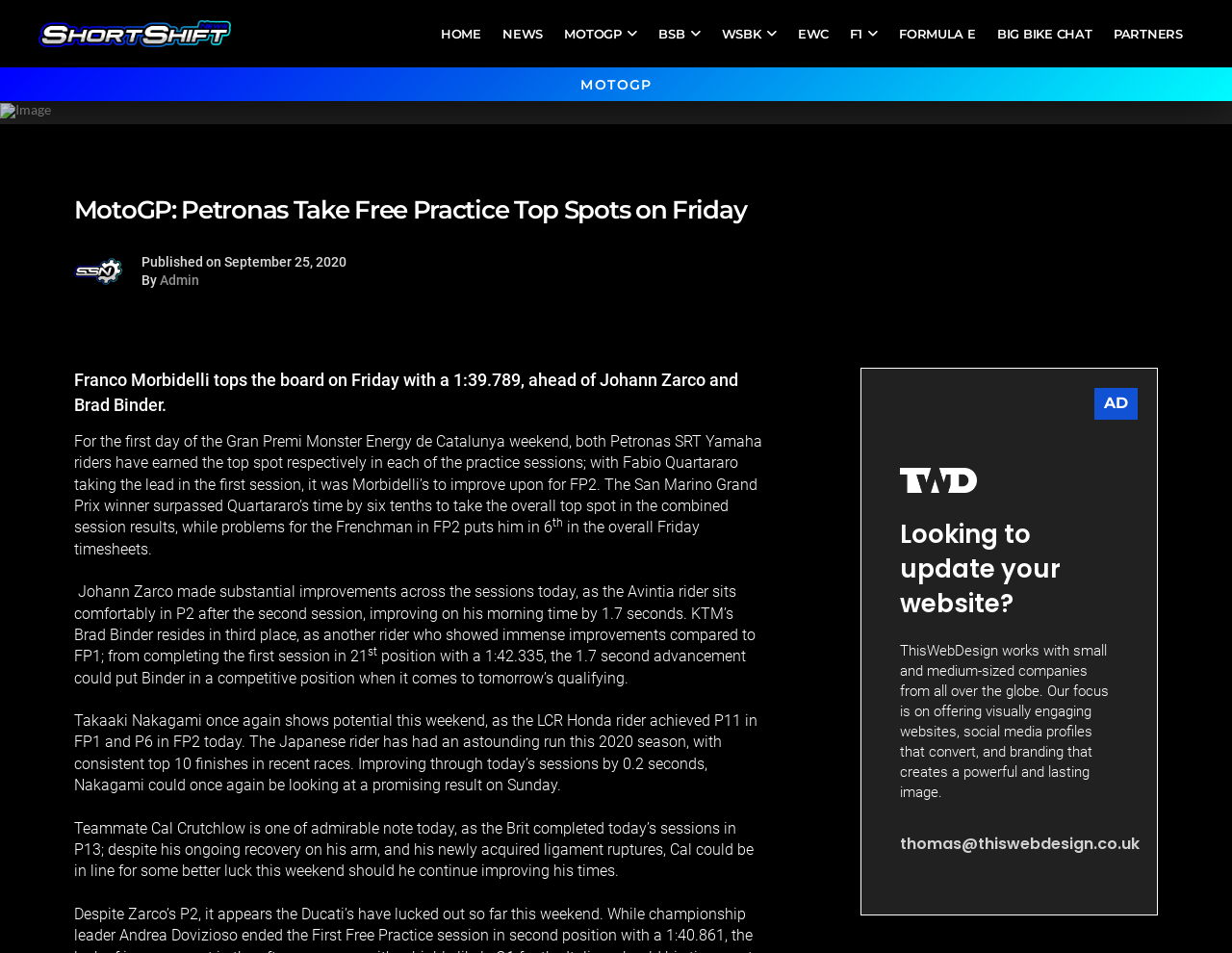Elaborate on the information and visuals displayed on the webpage.

The webpage is about MotoGP news, specifically the Gran Premi Monster Energy de Catalunya weekend. At the top, there is a horizontal navigation bar with links to different sections, including HOME, NEWS, MOTOGP, BSB, WSBK, EWC, F1, FORMULA E, BIG BIKE CHAT, and PARTNERS.

Below the navigation bar, there is a large image that spans the entire width of the page. Above this image, there is a heading that reads "MOTOGP" and another heading that reads "MotoGP: Petronas Take Free Practice Top Spots on Friday". 

To the right of the large image, there is a smaller image and a paragraph of text that describes the publication date and author of the article. The article's main content starts below this section, with a heading that summarizes the main points of the article: "Franco Morbidelli tops the board on Friday with a 1:39.789, ahead of Johann Zarco and Brad Binder."

The article's main content is divided into several paragraphs, each describing the performance of different riders during the practice sessions. The text is accompanied by several images and a superscript notation. The article also mentions the performance of other riders, including Takaaki Nakagami and Cal Crutchlow.

At the bottom of the page, there is a section with a heading that reads "Looking to update your website?" and a brief description of a web design company. There is also a link to contact the company and a small image.